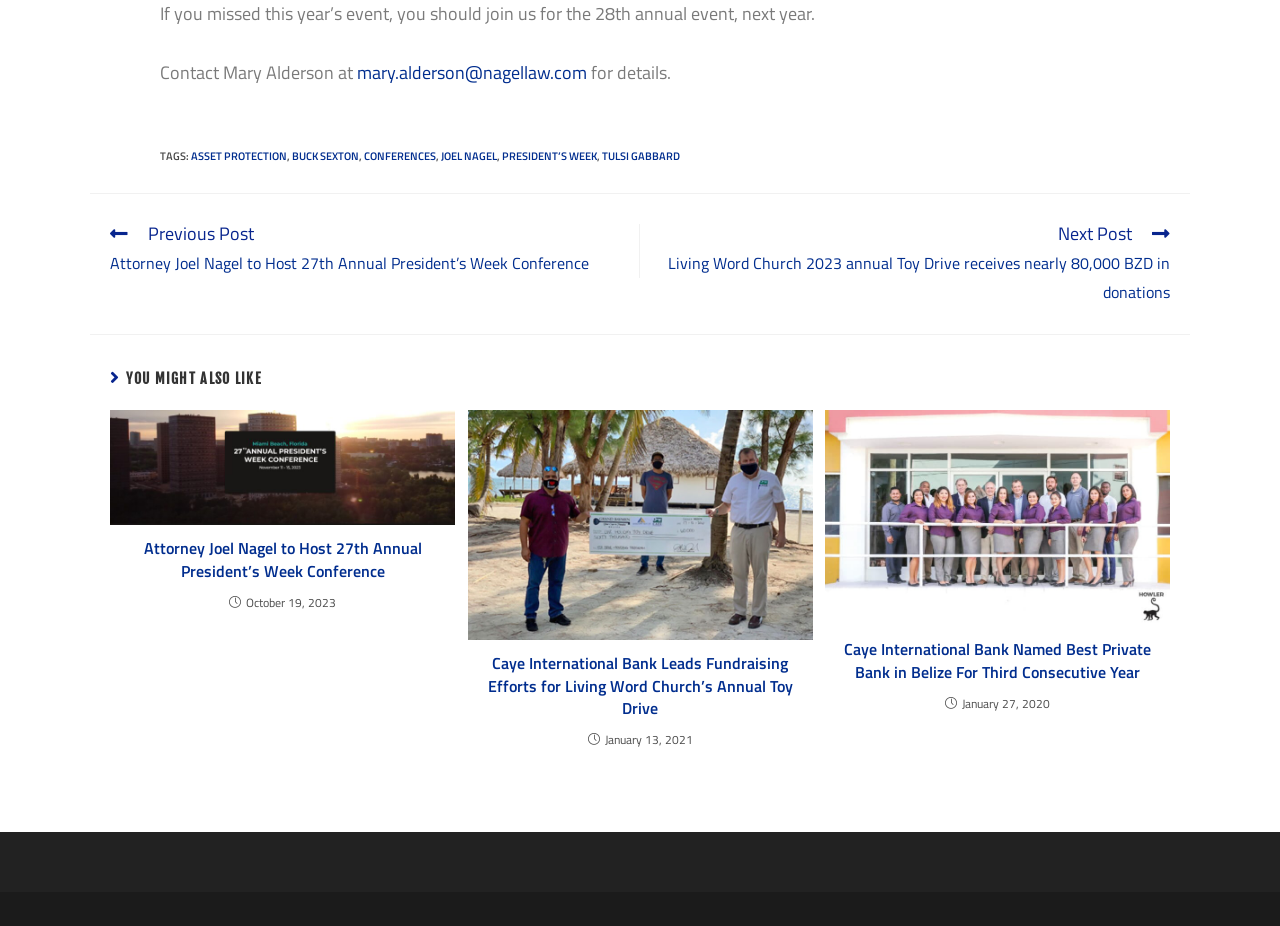Please identify the bounding box coordinates of the element I should click to complete this instruction: 'Contact Mary Alderson'. The coordinates should be given as four float numbers between 0 and 1, like this: [left, top, right, bottom].

[0.279, 0.064, 0.459, 0.093]